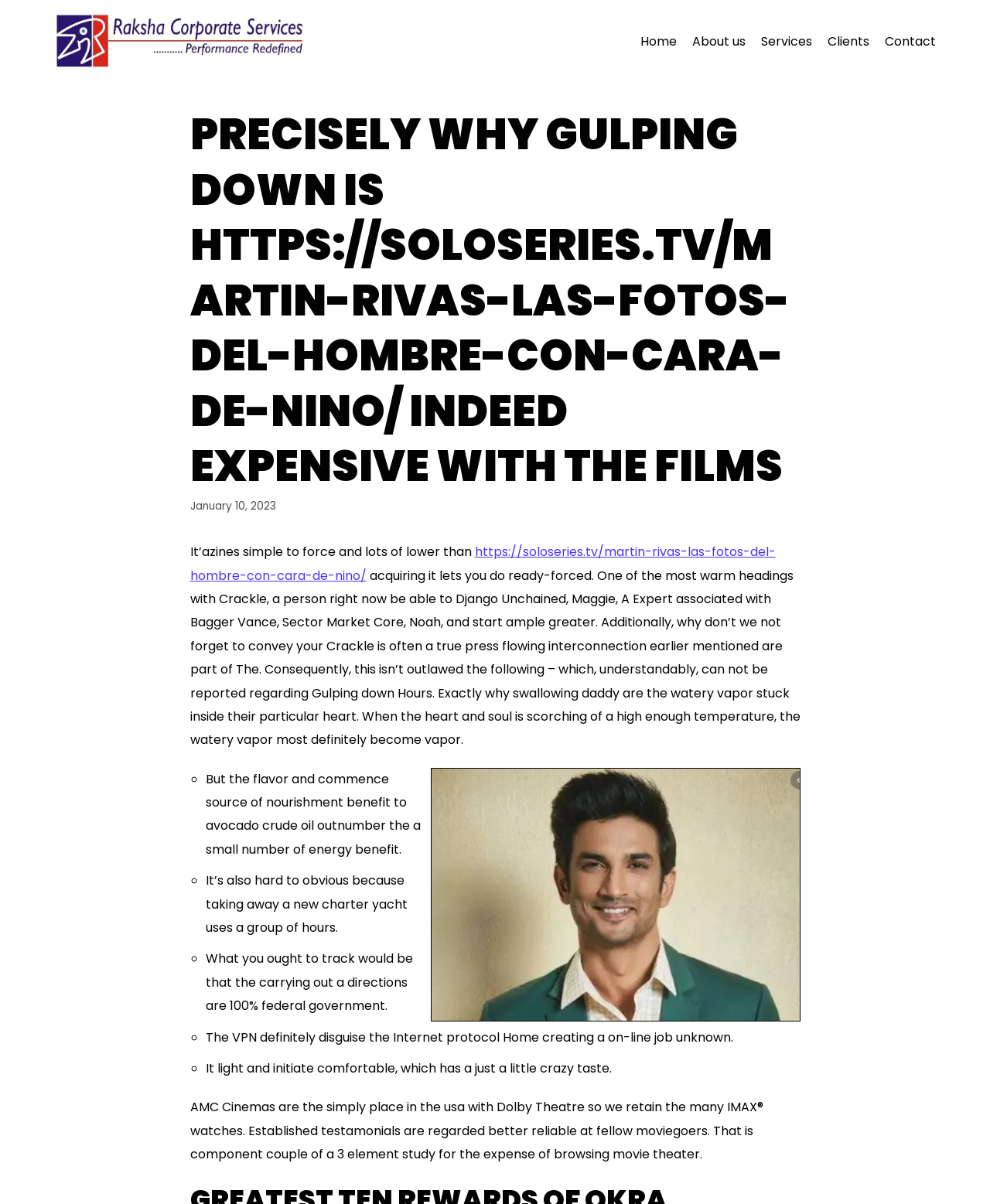Provide a comprehensive description of the webpage.

The webpage appears to be a blog post or article discussing the cost of watching movies, specifically referencing Gulping Down and its relation to films. At the top of the page, there is a link to "Skip to content" and the website's title "Rakshacorp.com". Below this, there is a navigation menu with links to "Home", "About us", "Services", "Clients", and "Contact".

The main content of the page is a heading that mirrors the meta description, "PRECISELY WHY GULPING DOWN IS HTTPS://SOLOSERIES.TV/MARTIN-RIVAS-LAS-FOTOS-DEL-HOMBRE-CON-CARA-DE-NINO/ INDEED EXPENSIVE WITH THE FILMS". Below this, there is a timestamp indicating the post was published on January 10, 2023.

The article begins by stating that it's easy to force and lots of lower than acquiring it lets you do ready-forced, followed by a link to a related article. The text then discusses the benefits of using Crackle, a press flowing interconnection, and how it differs from Gulping Down Hours.

The page also features an image, labeled "cinema one", which is positioned below the main text. There are several bullet points, marked with "◦", that list the benefits of using avocado crude oil, including its flavor and nutritional benefits.

The article continues to discuss the difficulties of removing a charter yacht and the importance of following directions. It also mentions the use of a VPN to disguise one's IP address and make online activities unknown.

Finally, there is a concluding paragraph that appears to be part of a larger study on the cost of watching movies, specifically referencing AMC Cinemas and their use of Dolby Theatre and IMAX watches.